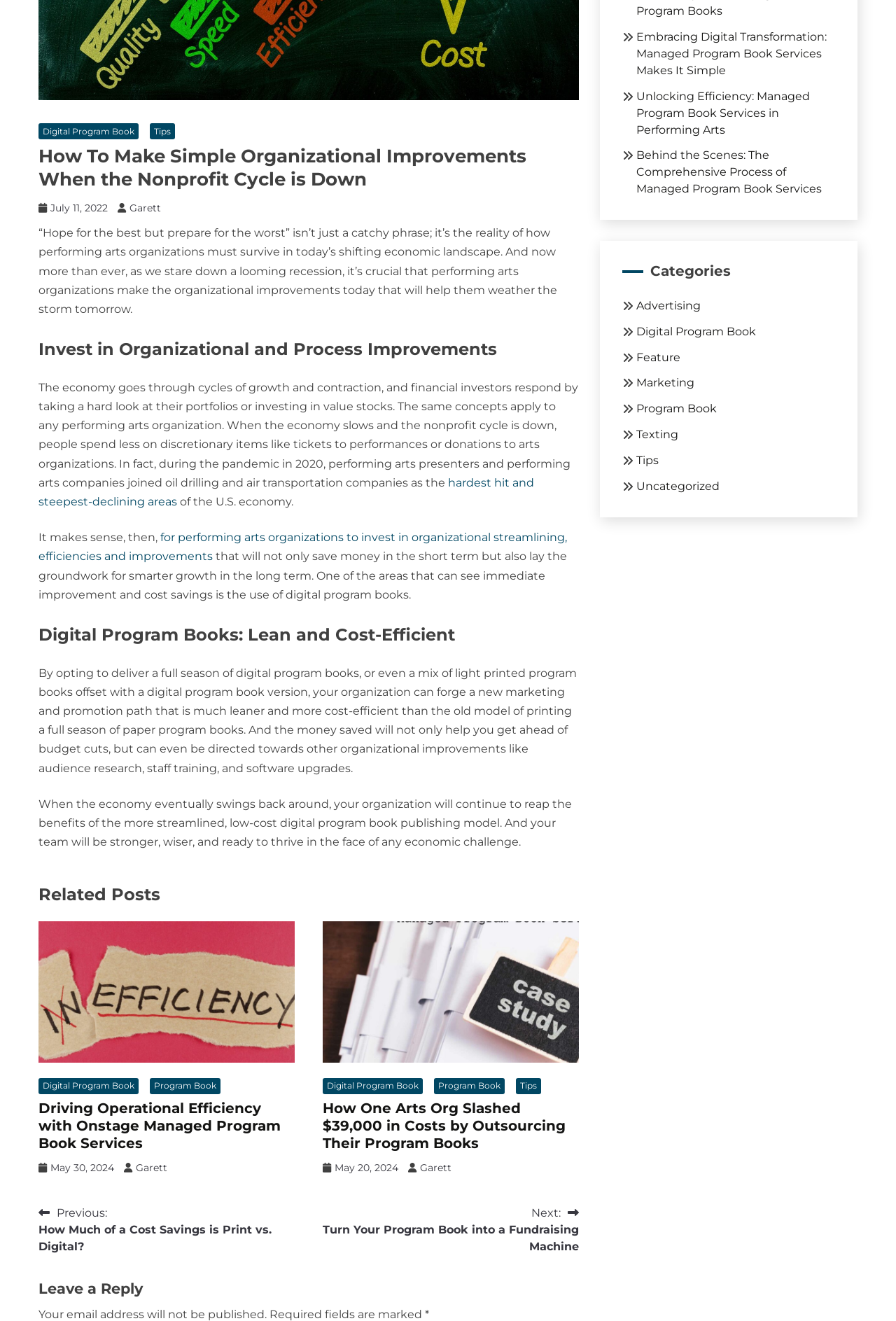Given the element description "Program Book", identify the bounding box of the corresponding UI element.

[0.484, 0.816, 0.563, 0.828]